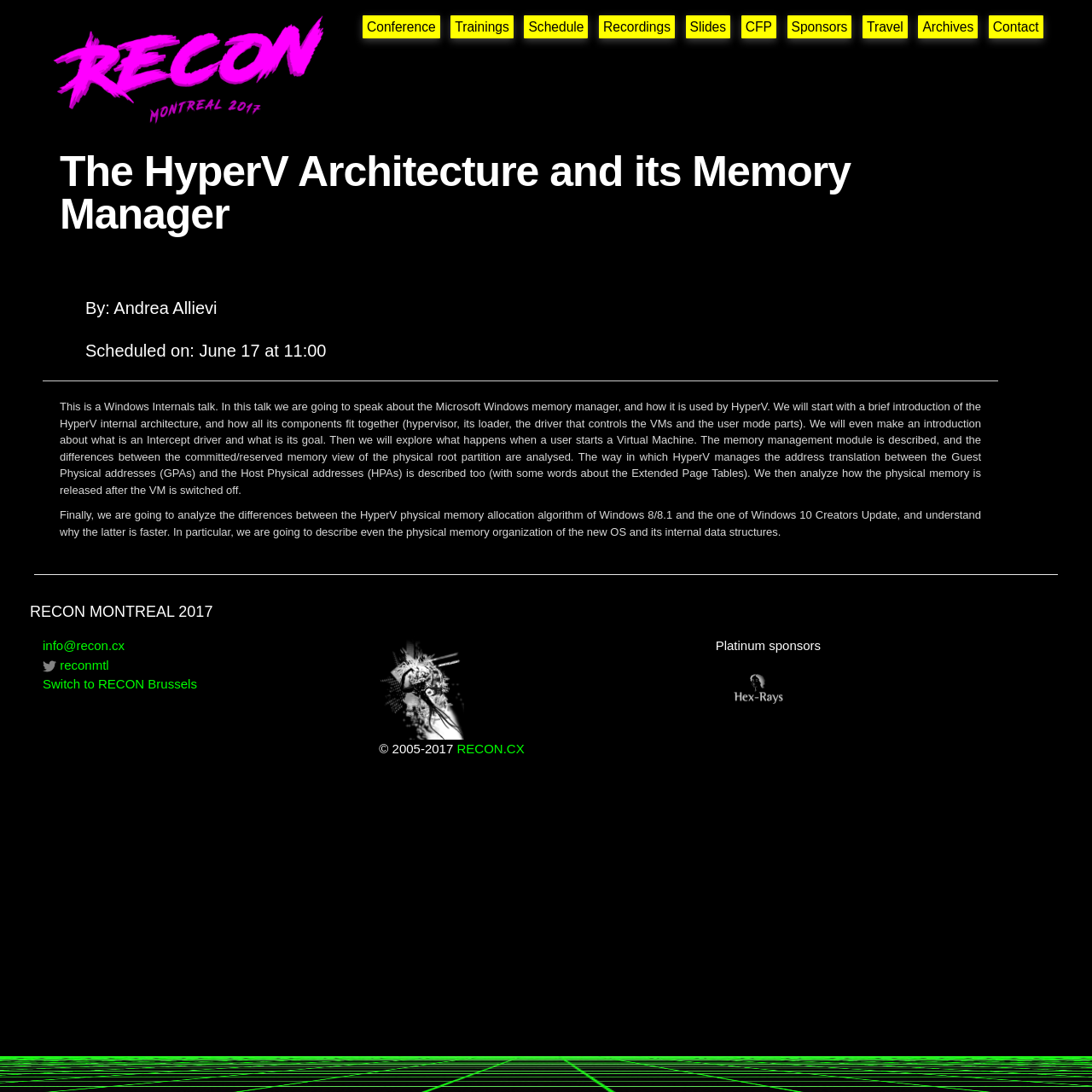Identify the first-level heading on the webpage and generate its text content.

The HyperV Architecture and its Memory Manager